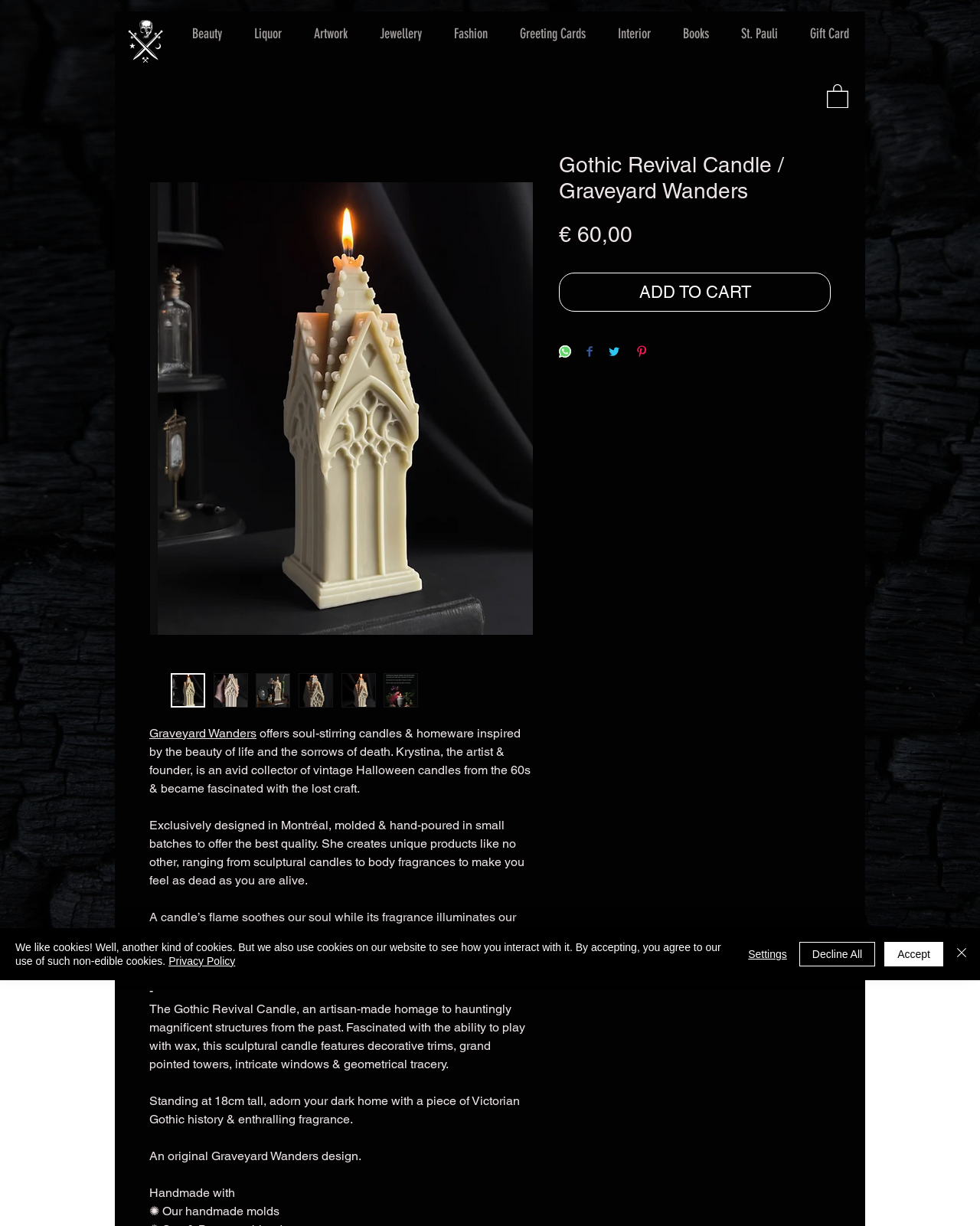Identify the bounding box coordinates of the section to be clicked to complete the task described by the following instruction: "Click the 'Graveyard Wanders' link". The coordinates should be four float numbers between 0 and 1, formatted as [left, top, right, bottom].

[0.152, 0.592, 0.262, 0.604]